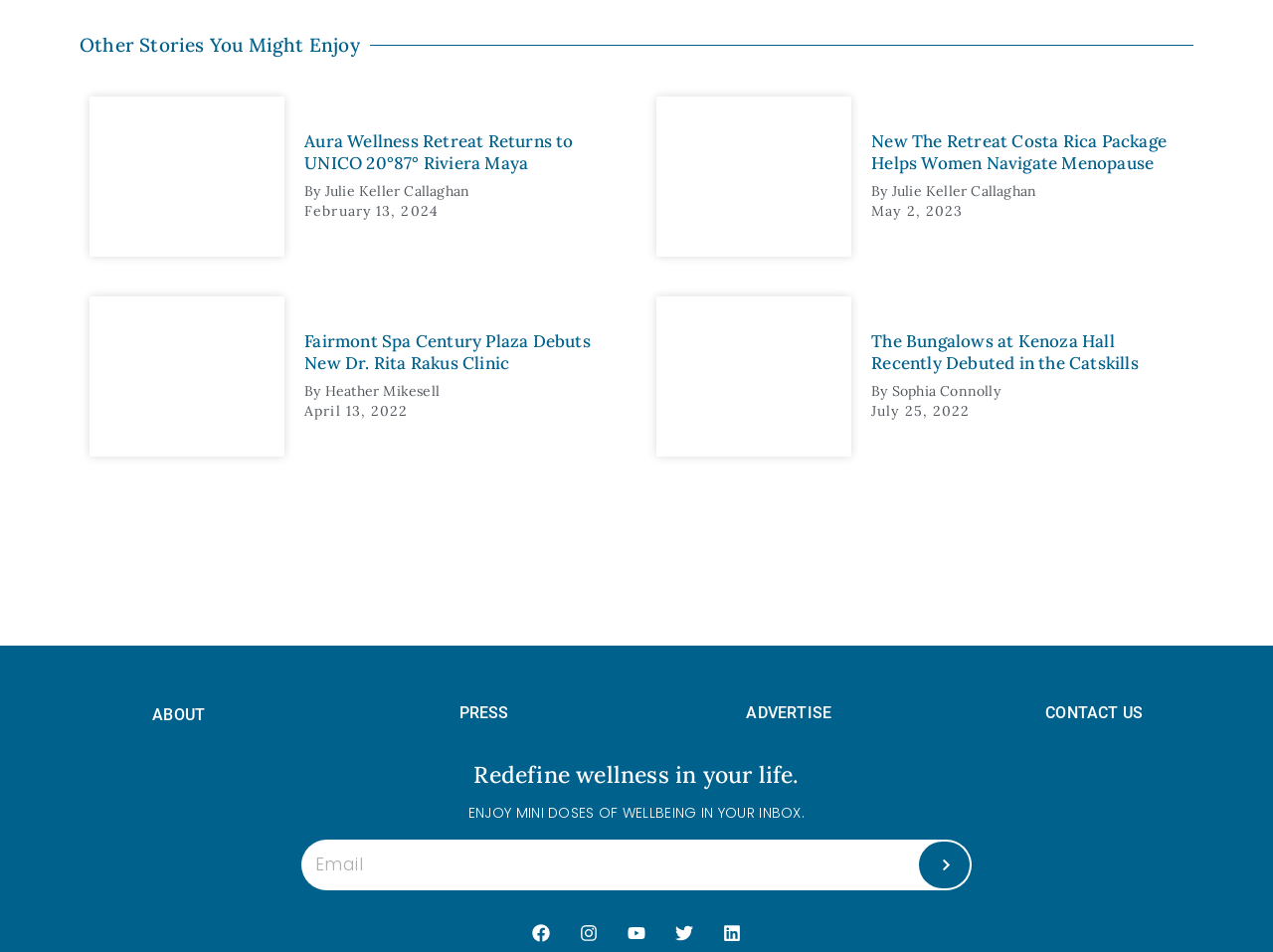Please reply to the following question with a single word or a short phrase:
What is the title of the first article?

Aura Wellness Retreat Returns to UNICO 20°87° Riviera Maya